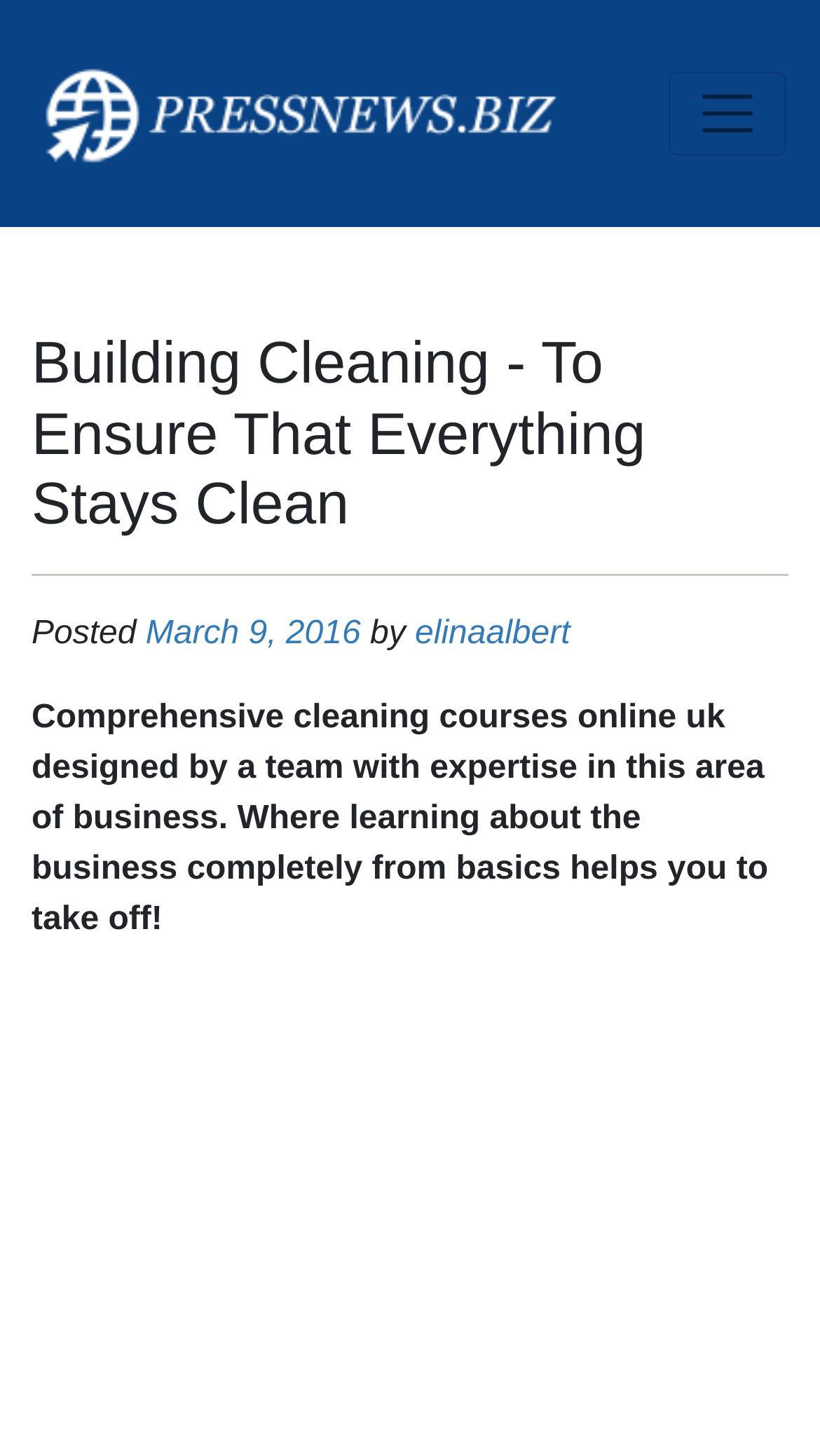Extract the bounding box coordinates for the HTML element that matches this description: "March 9, 2016". The coordinates should be four float numbers between 0 and 1, i.e., [left, top, right, bottom].

[0.178, 0.423, 0.44, 0.447]